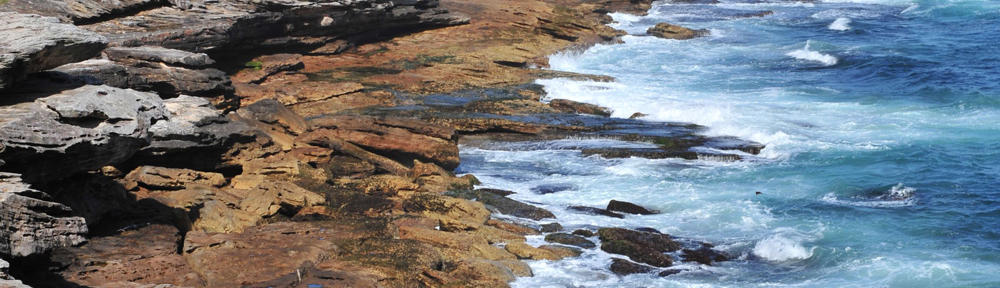Provide a comprehensive description of the image.

The image depicts a stunning coastal landscape, where rugged rocks meet the vibrant blue waters of the ocean. The shoreline is characterized by a mix of large, weathered rocks and smaller pebbles, showcasing natural textures and colors shaped by the forces of nature. Waves gently crash against the rocks, creating a dynamic interaction between water and land, while foam builds up along the edges, giving a sense of movement and life to the scene. The sunlight enhances the beauty of this seascape, casting soft shadows and illuminating the rich tones of the rock formations. This picturesque view captures the serene yet powerful essence of coastal environments, inviting viewers to appreciate the natural beauty and tranquility of the seaside.